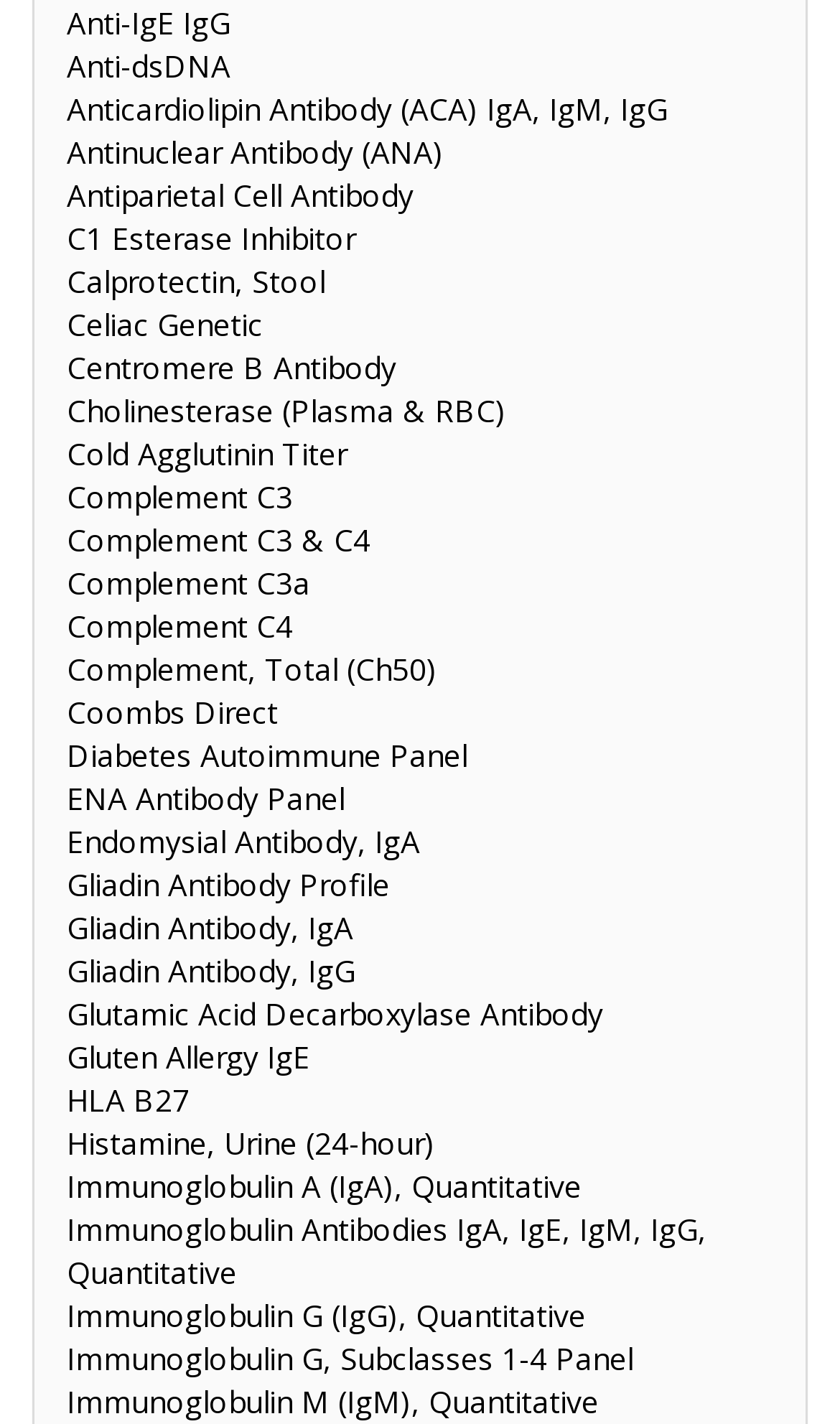Locate the bounding box coordinates of the area to click to fulfill this instruction: "Click Anti-IgE IgG link". The bounding box should be presented as four float numbers between 0 and 1, in the order [left, top, right, bottom].

[0.079, 0.002, 0.274, 0.031]